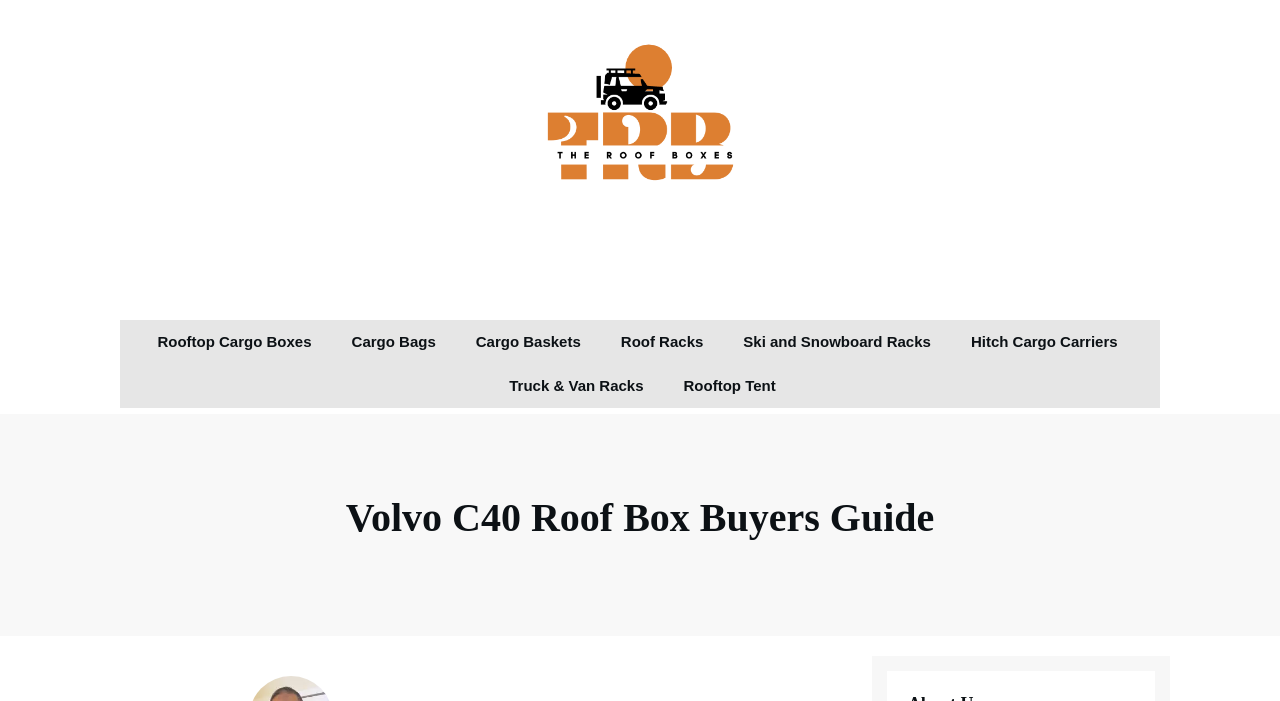Please find the bounding box coordinates of the section that needs to be clicked to achieve this instruction: "Type a message in the message box".

None